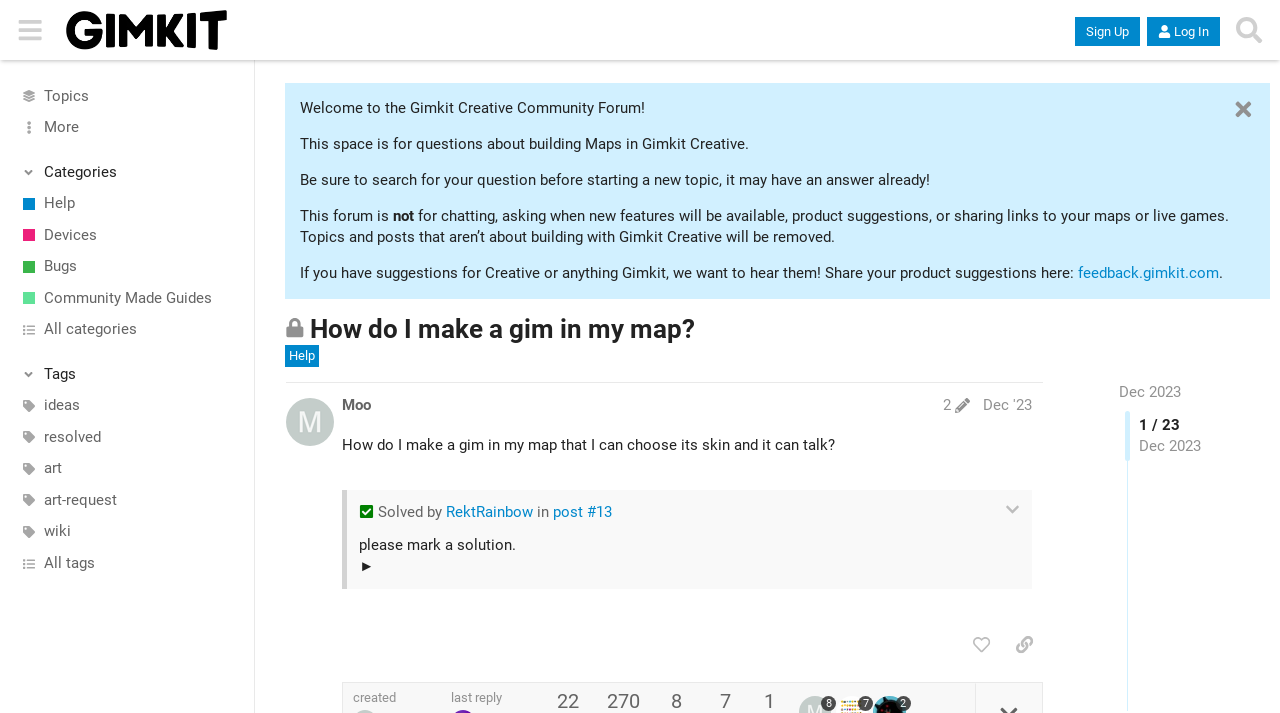Mark the bounding box of the element that matches the following description: "Jobs & Recruitment".

None